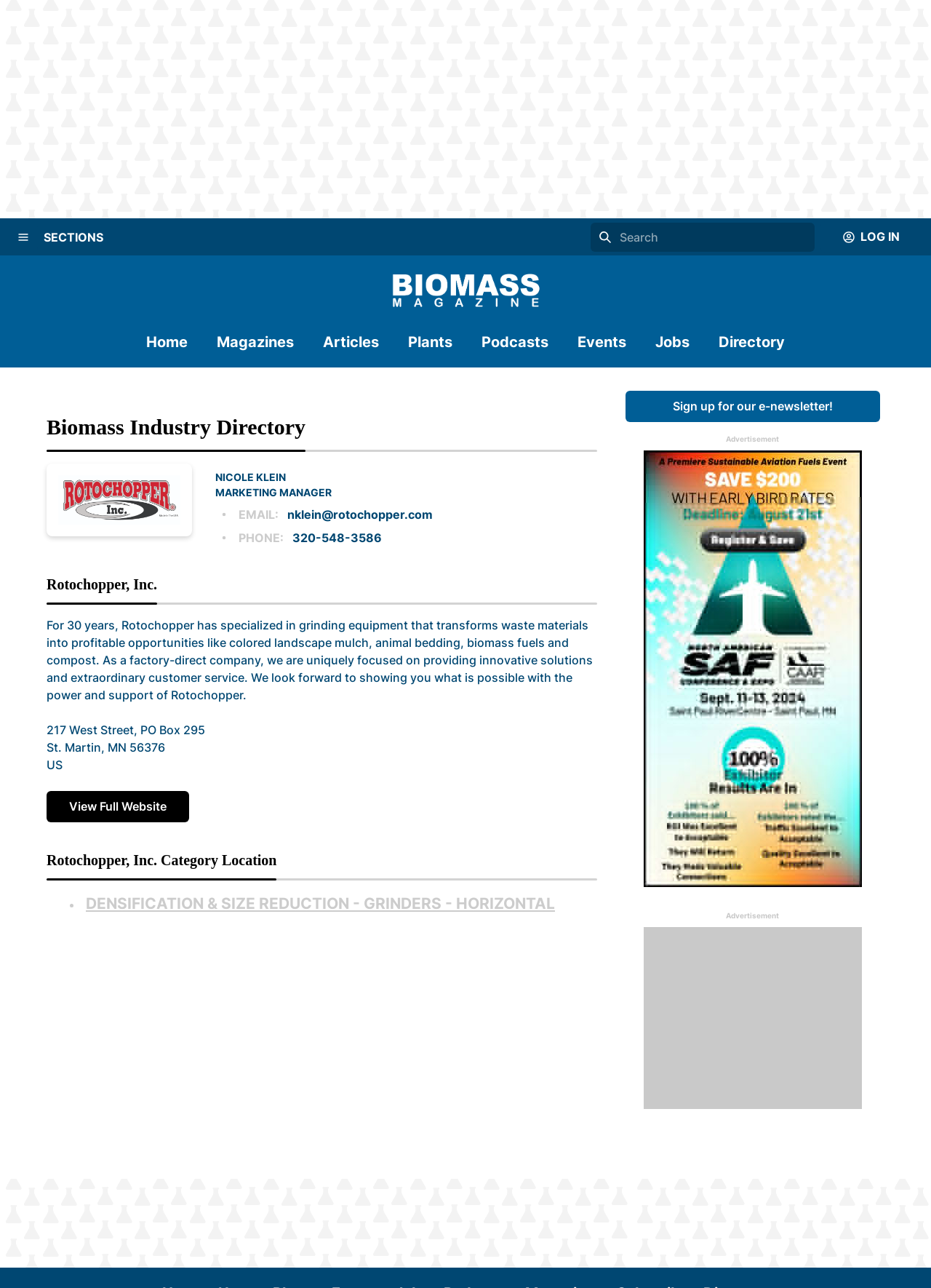Please provide the bounding box coordinates for the element that needs to be clicked to perform the instruction: "Go to the 'Home' section". The coordinates must consist of four float numbers between 0 and 1, formatted as [left, top, right, bottom].

[0.157, 0.257, 0.202, 0.285]